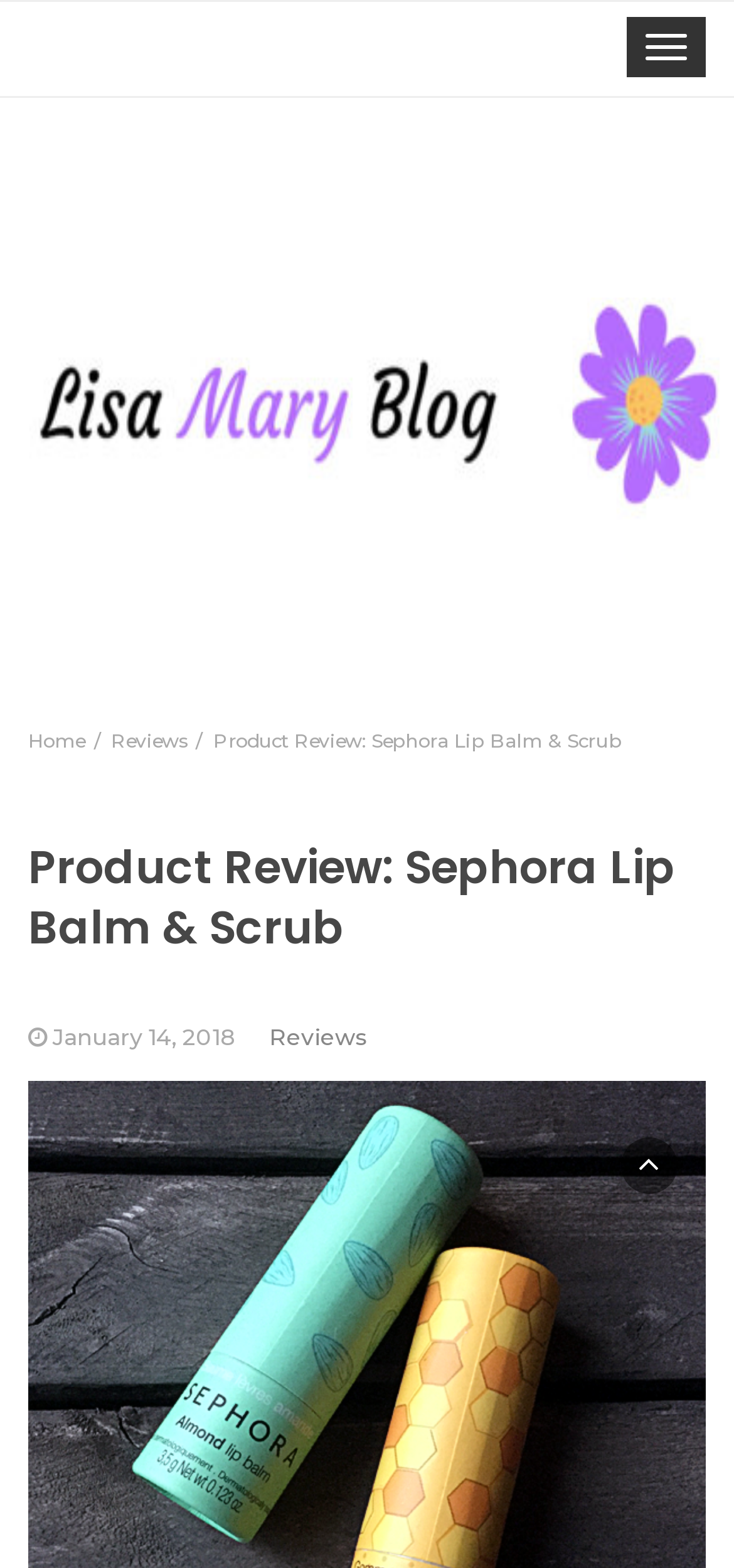Provide your answer in one word or a succinct phrase for the question: 
What category does this review belong to?

Reviews